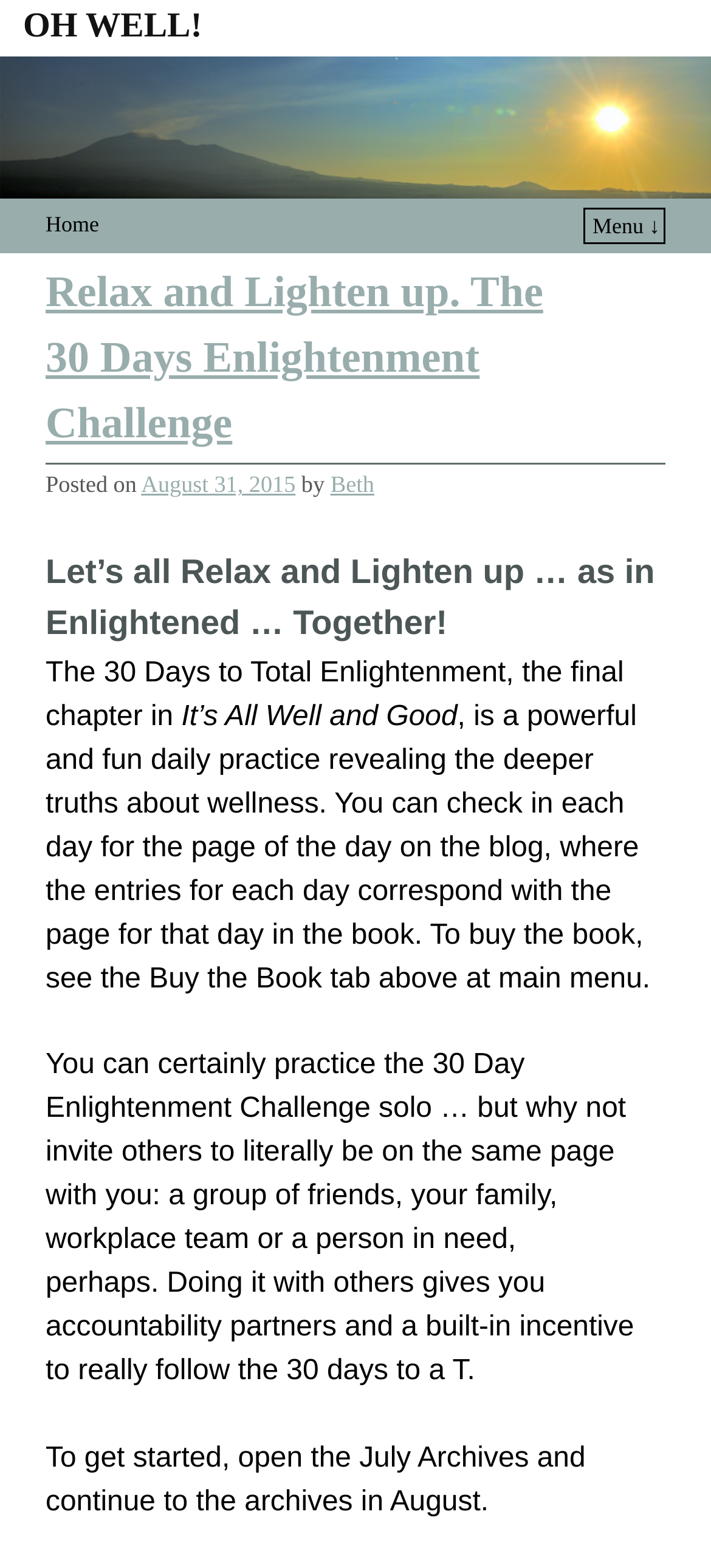Who is the author of the blog post?
Carefully analyze the image and provide a detailed answer to the question.

The author of the blog post can be found in the link element that reads 'by Beth'.